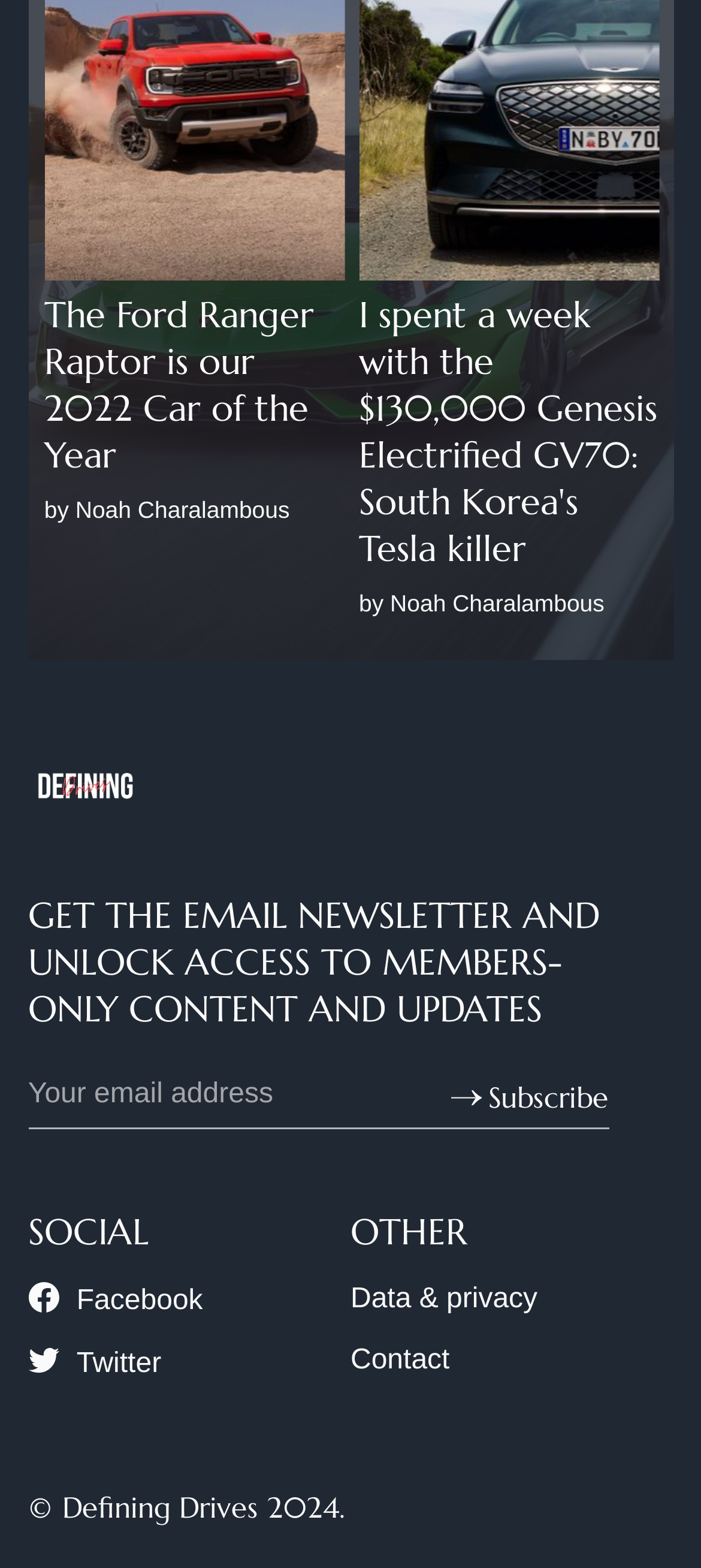Who wrote the article about the Ford Ranger Raptor?
From the screenshot, supply a one-word or short-phrase answer.

Noah Charalambous